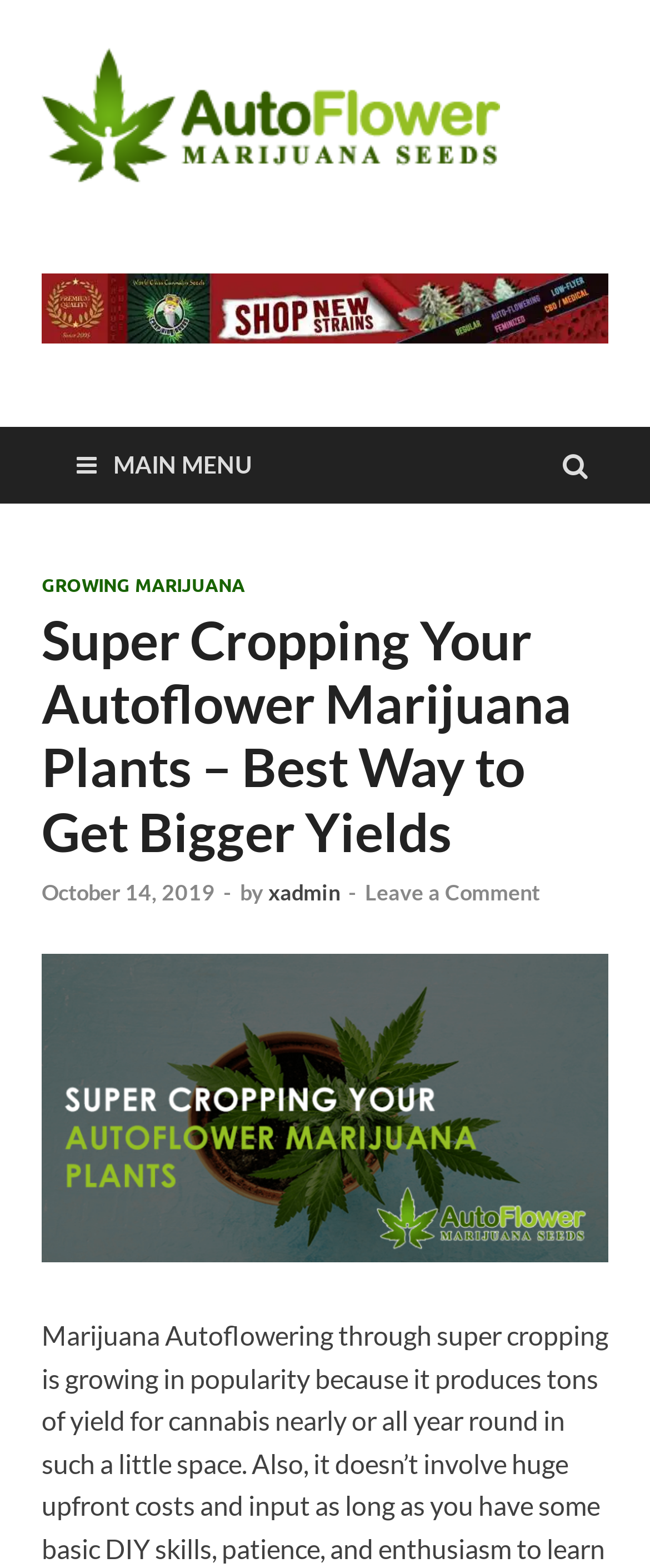Describe all the significant parts and information present on the webpage.

The webpage is about super cropping in marijuana autoflowering systems, focusing on growing autoflowering marijuana with high-yielding yields. 

At the top left, there is a link to "canadian seed banks" accompanied by an image. To the right of this link, there is a static text "Auto Flowering Mairjuana Seeds". 

Below these elements, there is a complementary section that takes up most of the width of the page. Within this section, there is a link to "Crop King Seeds" with an image, which is positioned at the top.

On the left side of the page, there is a main menu link represented by an icon. Below this icon, there is a header section that spans almost the entire width of the page. This header section contains several links and text elements, including a heading that reads "Super Cropping Your Autoflower Marijuana Plants – Best Way to Get Bigger Yields". 

Underneath the heading, there are links to "GROWING MARIJUANA", the date "October 14, 2019", and the author "xadmin". There is also a link to "Leave a Comment" at the bottom right of this section.

At the bottom of the page, there is a link to "super cropping marijuana autoflowering" accompanied by an image, which takes up most of the width of the page.